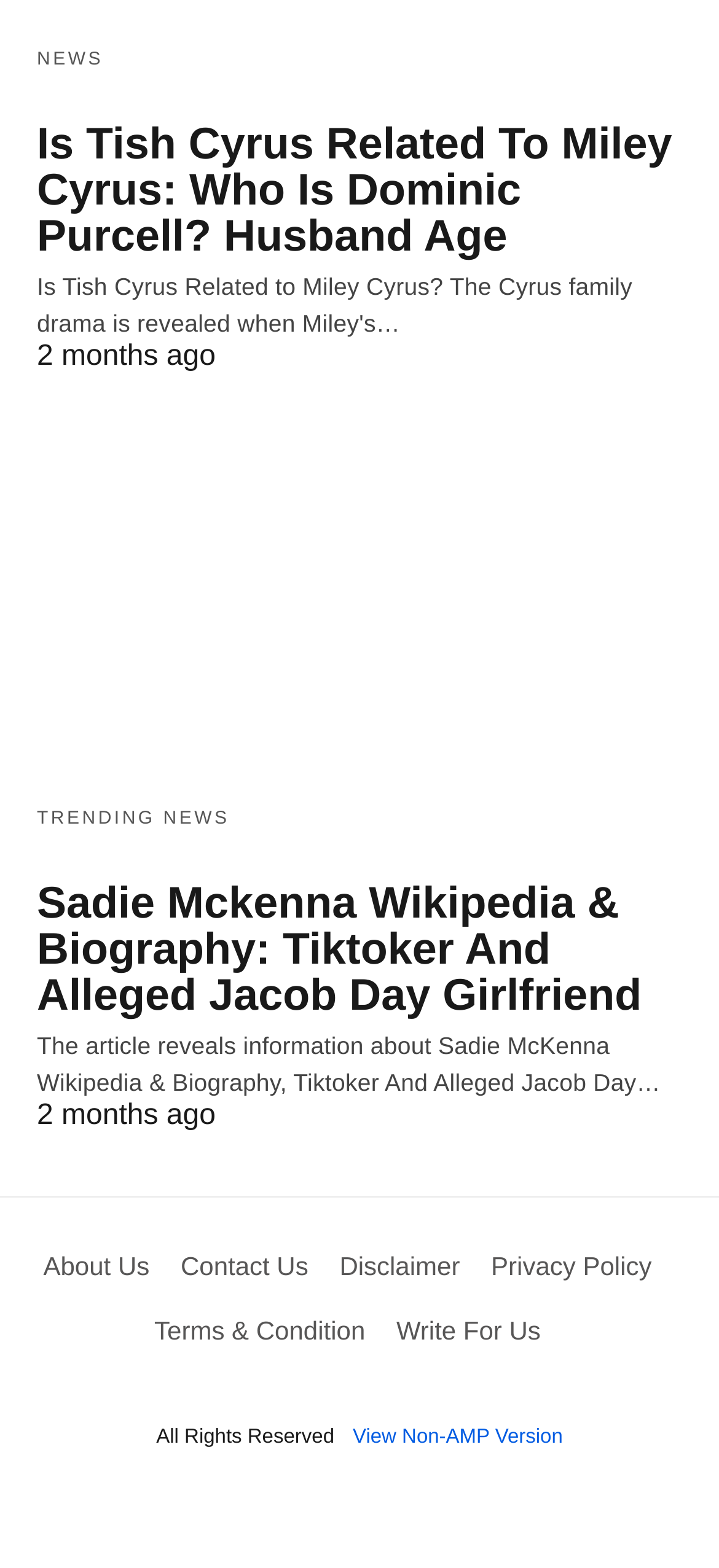What is the age of Dominic Purcell's husband? Using the information from the screenshot, answer with a single word or phrase.

Not mentioned